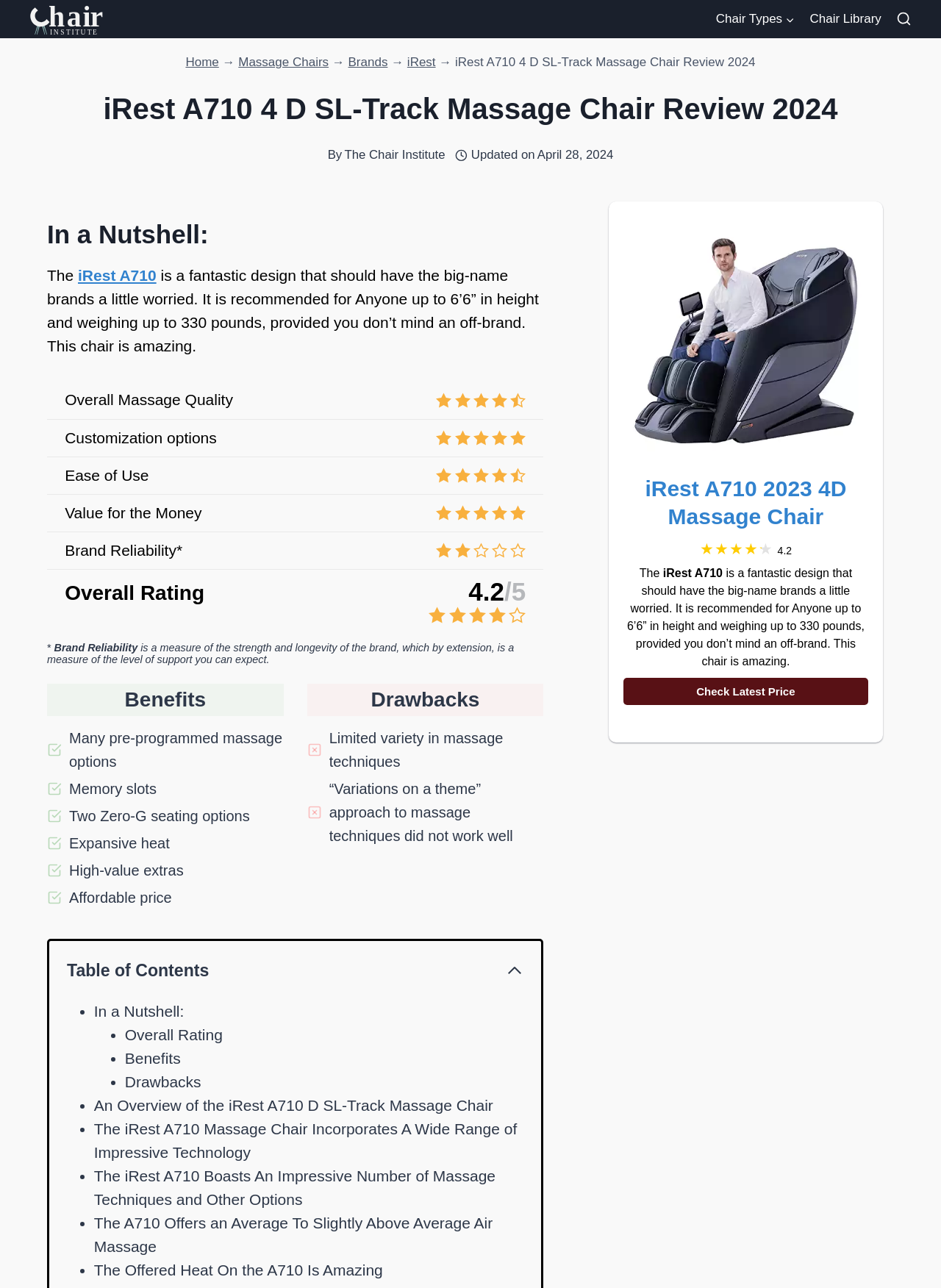Please identify the coordinates of the bounding box for the clickable region that will accomplish this instruction: "Go to the 'Massage Chairs' page".

[0.253, 0.043, 0.349, 0.054]